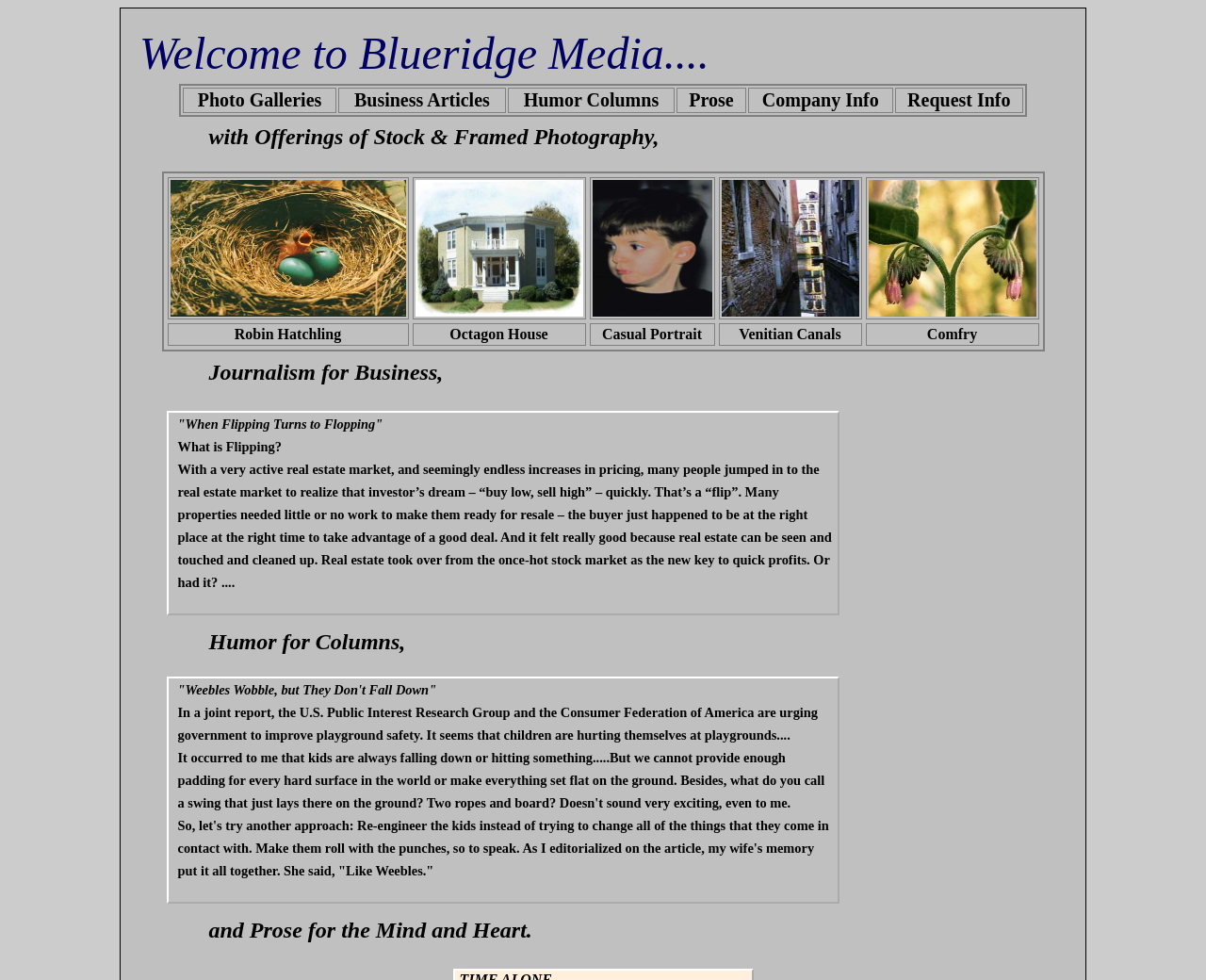Provide a brief response in the form of a single word or phrase:
What is the main topic of the webpage?

Photojournalism